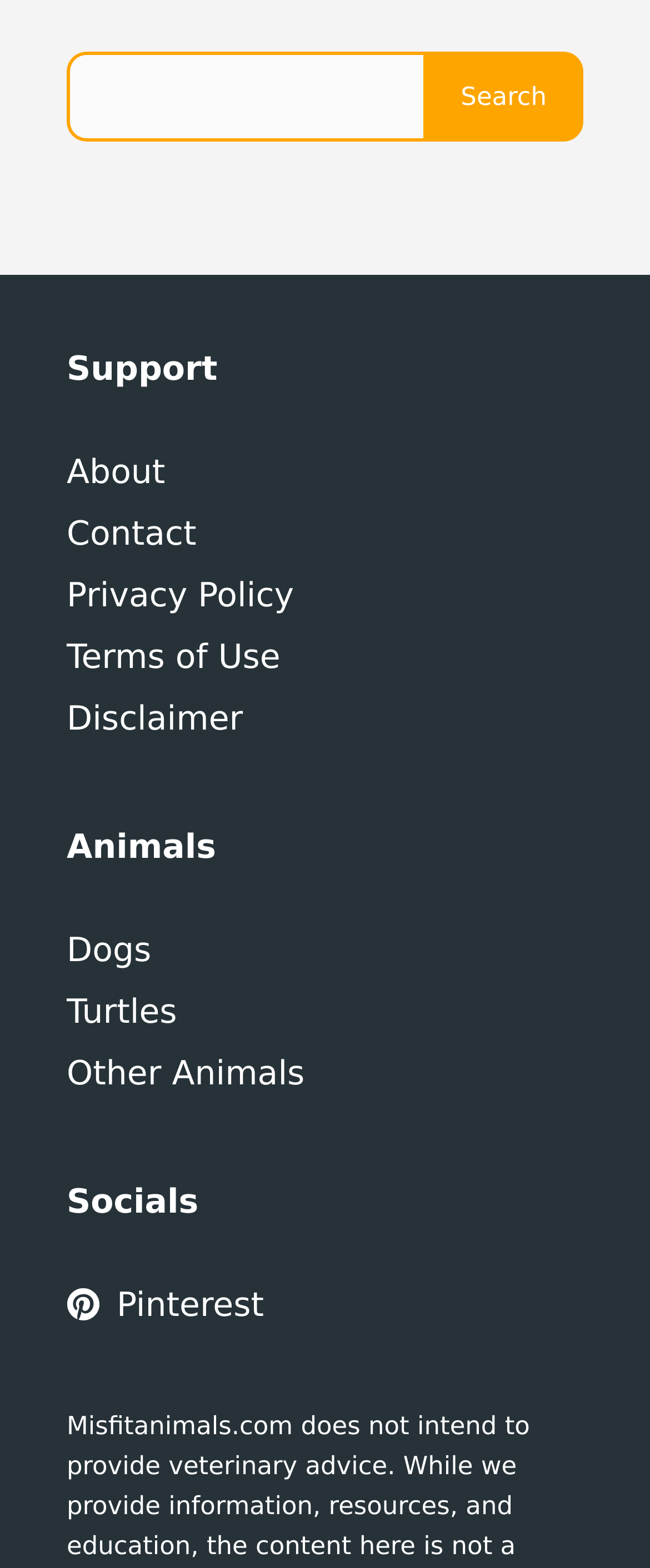Provide a single word or phrase answer to the question: 
What is the purpose of the top-right section?

Search